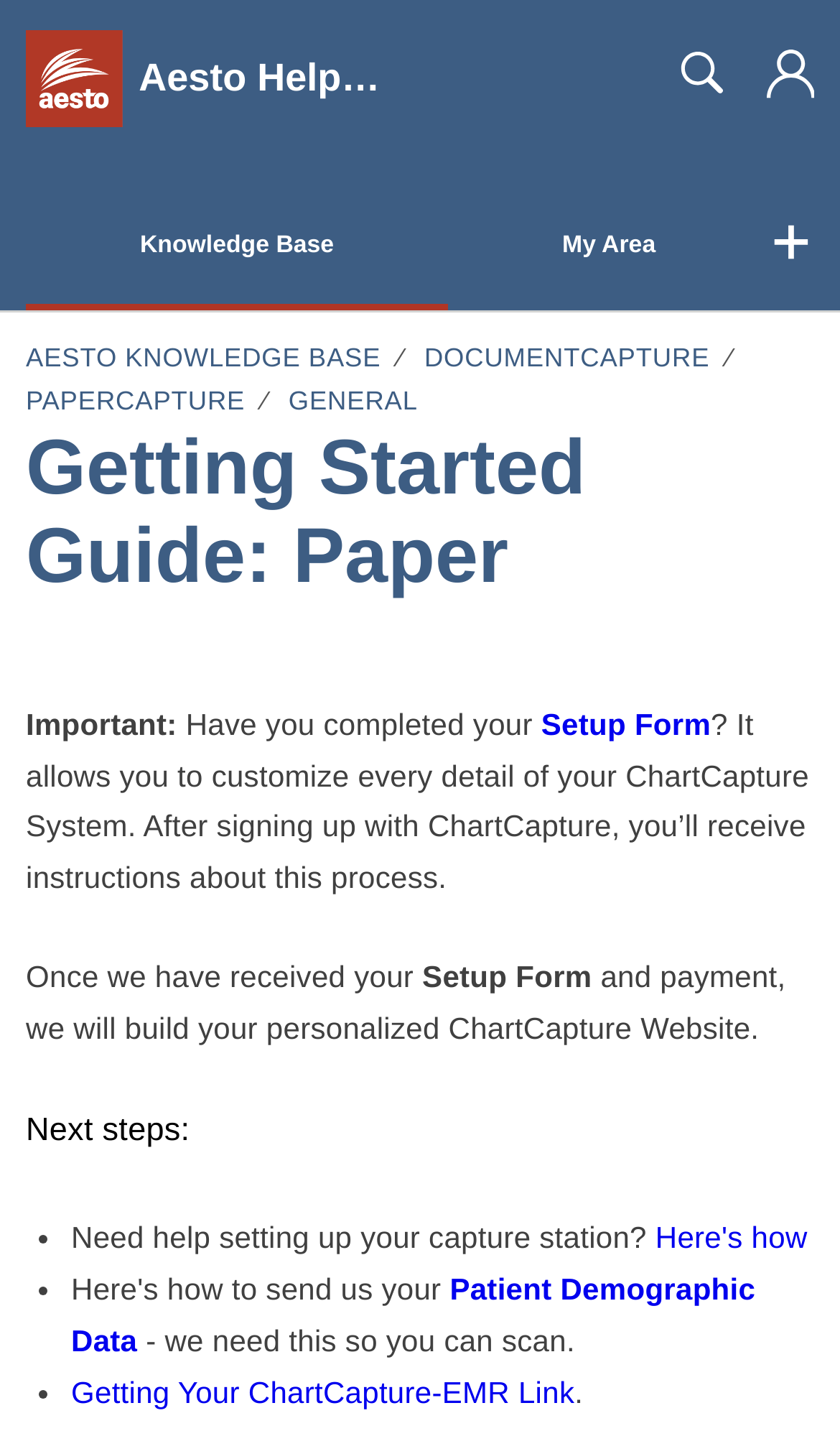Answer the following query concisely with a single word or phrase:
What is the purpose of the Setup Form?

Customize ChartCapture System